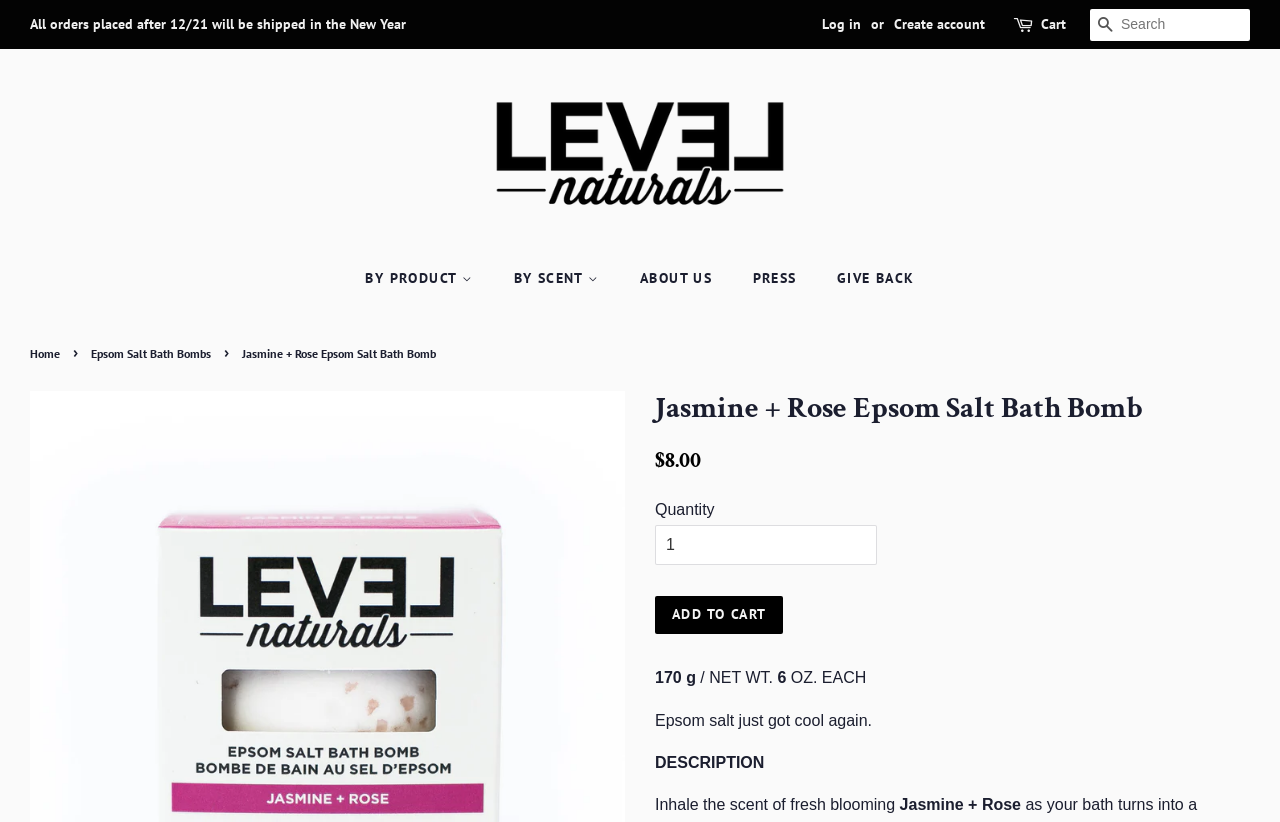Identify the bounding box for the described UI element. Provide the coordinates in (top-left x, top-left y, bottom-right x, bottom-right y) format with values ranging from 0 to 1: No Comments »

None